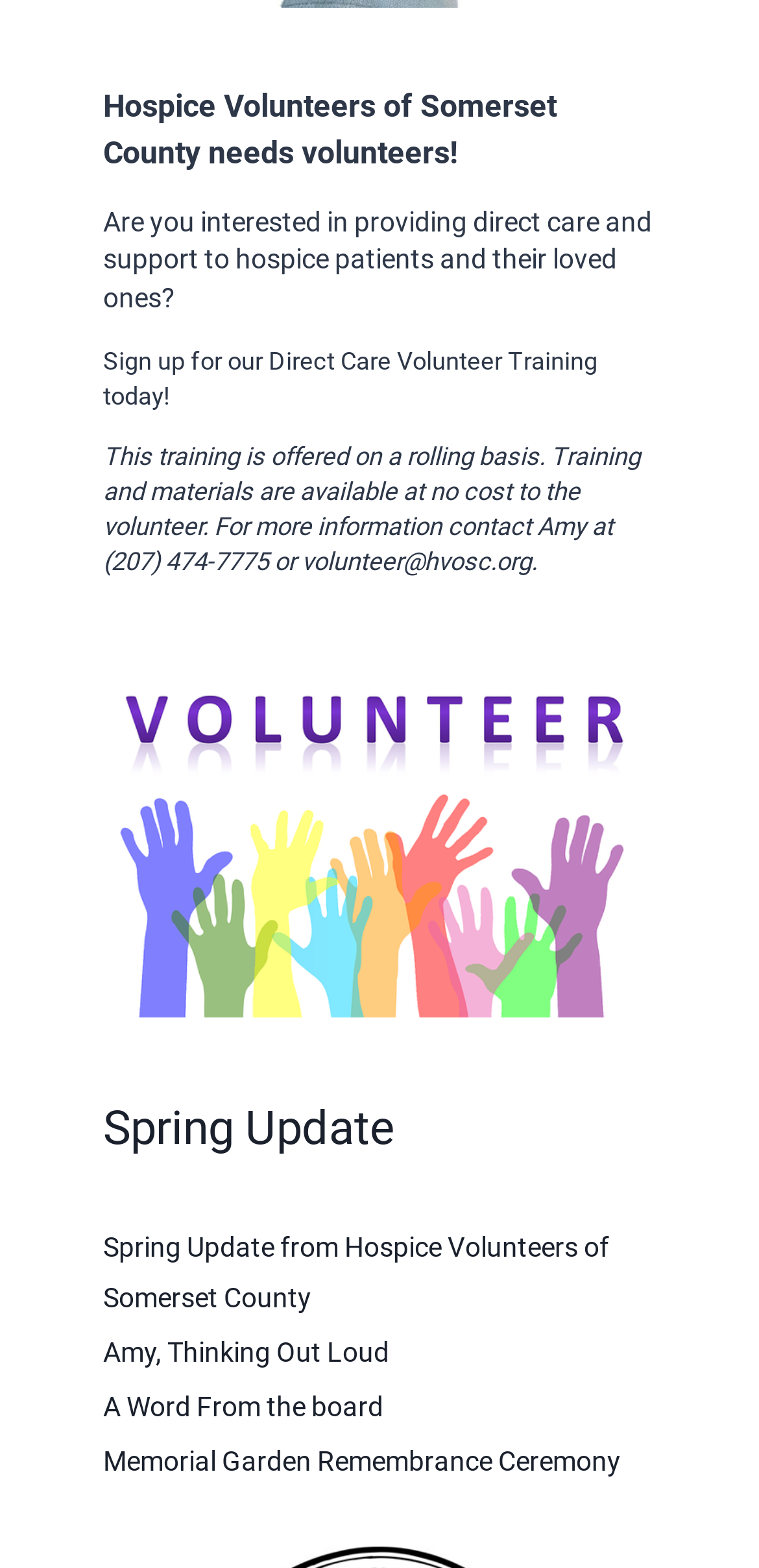What is the name of the blog section?
From the details in the image, provide a complete and detailed answer to the question.

The name of the blog section is mentioned in the link element, which says 'Amy, Thinking Out Loud'.